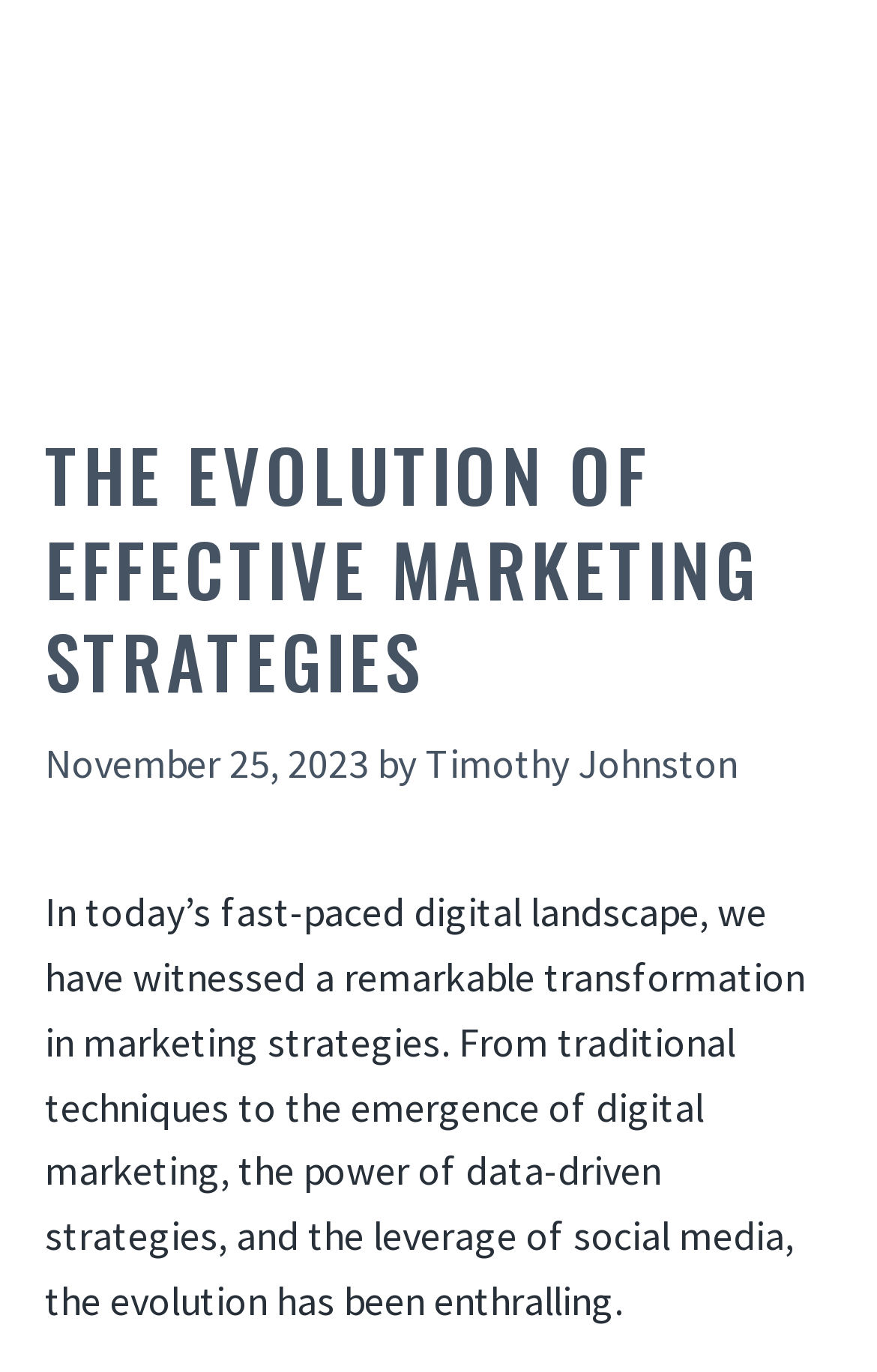Refer to the image and provide a thorough answer to this question:
What is the name of the website?

The name of the website is mentioned in the link element at the top of the webpage, which is 'Japancultura', indicating that this is the name of the website.